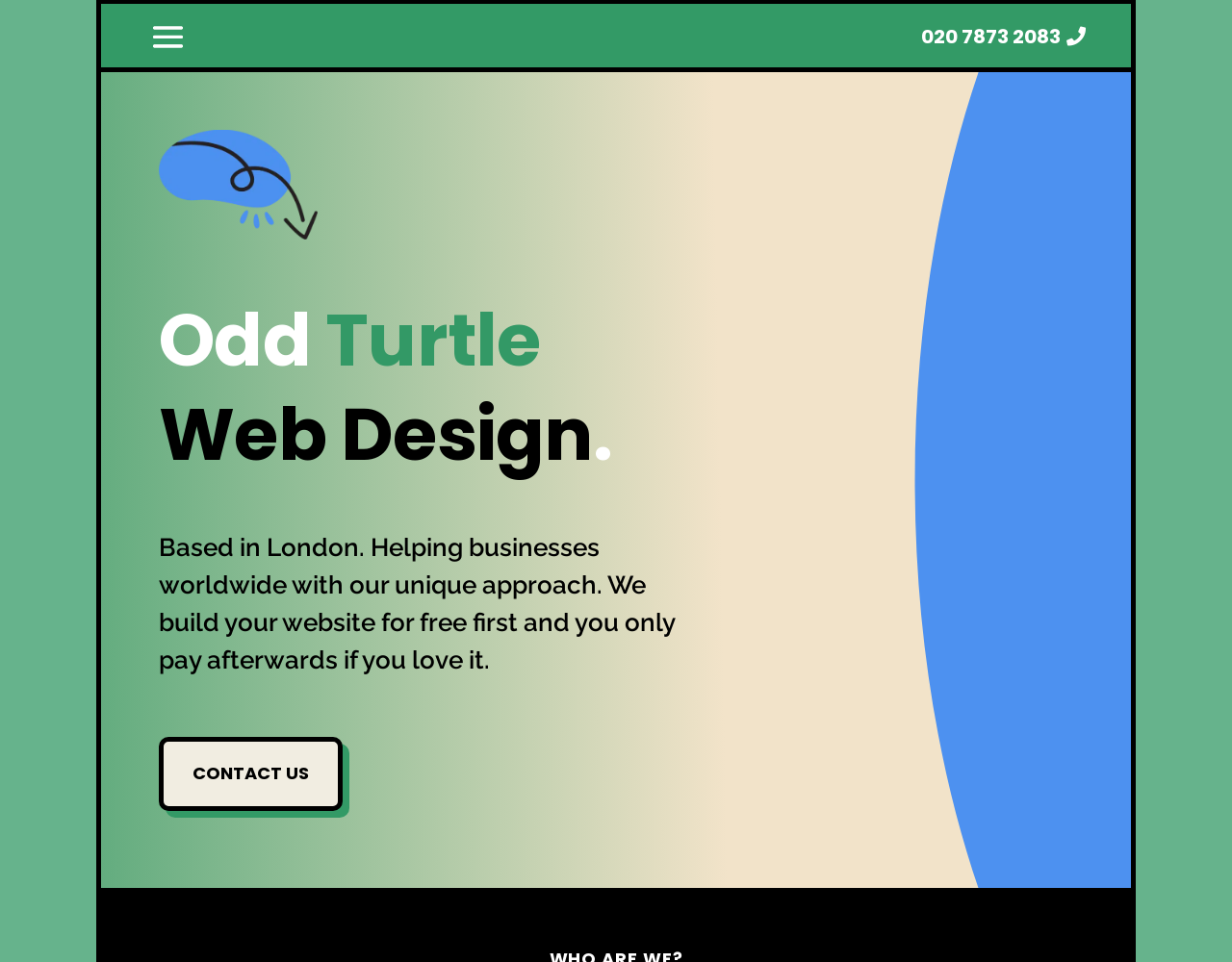Locate the bounding box of the UI element with the following description: "Contact us".

[0.129, 0.766, 0.278, 0.843]